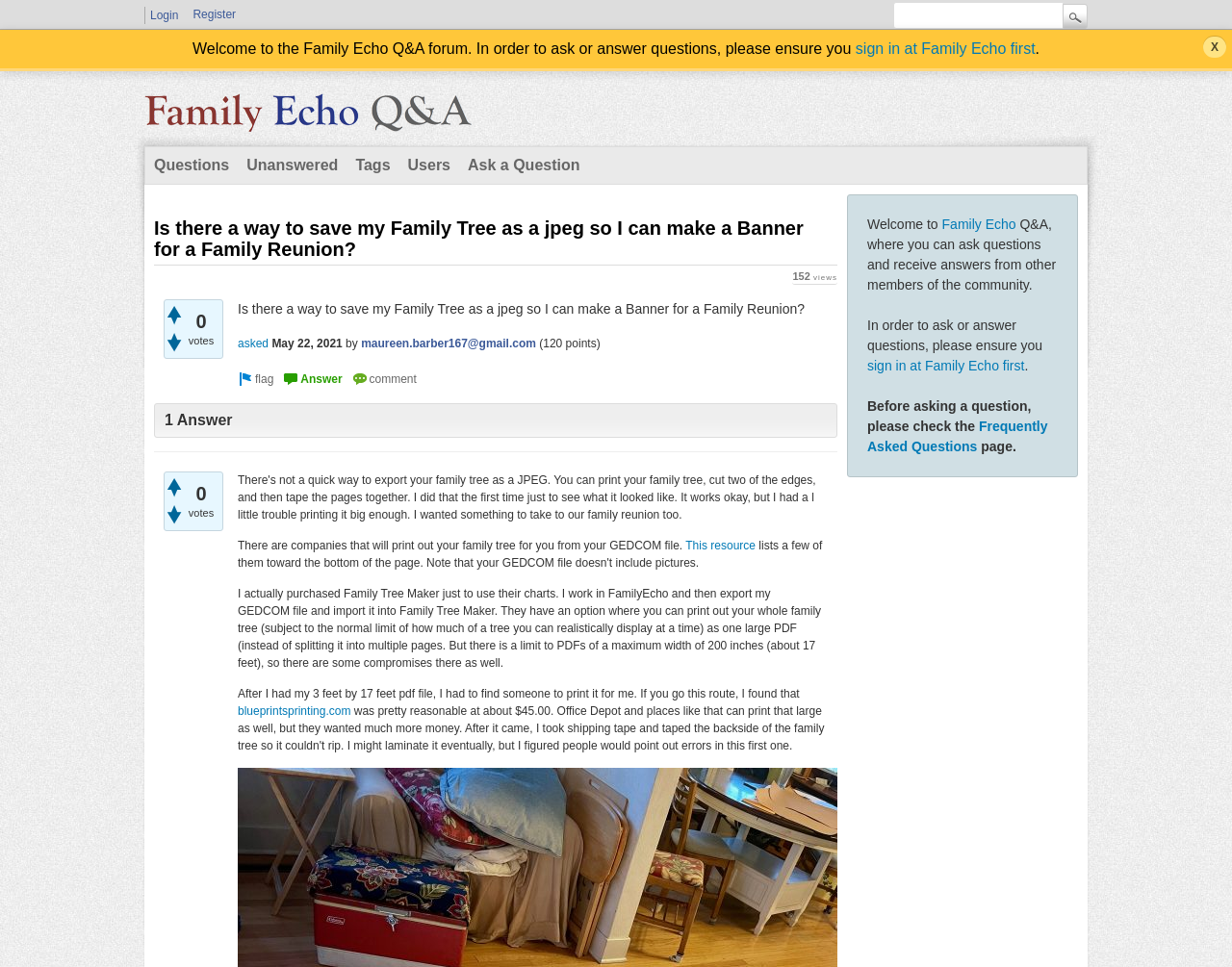Please answer the following question using a single word or phrase: 
What is the user's point score?

120